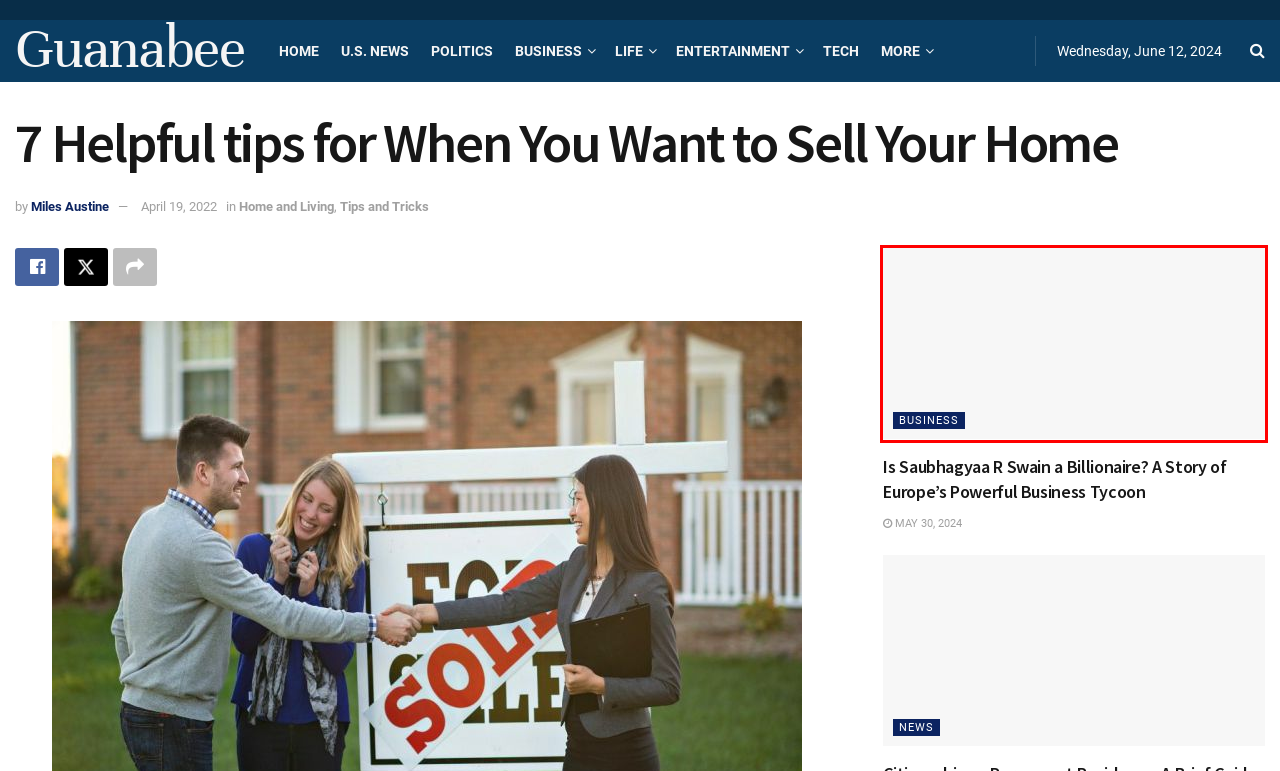You have received a screenshot of a webpage with a red bounding box indicating a UI element. Please determine the most fitting webpage description that matches the new webpage after clicking on the indicated element. The choices are:
A. Life Archives - Guanabee
B. Home and Living Archives - Guanabee
C. Politics Archives - Guanabee
D. News Archives - Guanabee
E. U.S. News Archives - Guanabee
F. Citizenship vs Permanent Residency: A Brief Guide
G. More Archives - Guanabee
H. Is Saubhagyaa R Swain a Billionaire? A Story of Business Tycoon

H